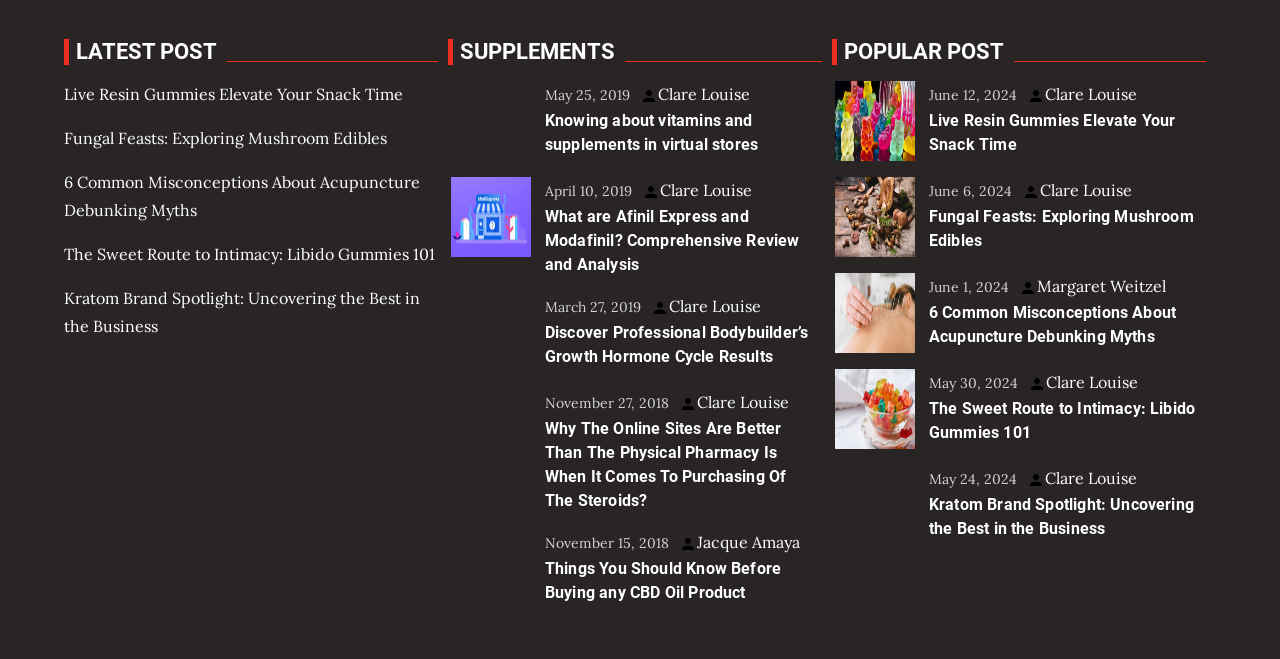Using the provided description Fungal Feasts: Exploring Mushroom Edibles, find the bounding box coordinates for the UI element. Provide the coordinates in (top-left x, top-left y, bottom-right x, bottom-right y) format, ensuring all values are between 0 and 1.

[0.726, 0.311, 0.94, 0.384]